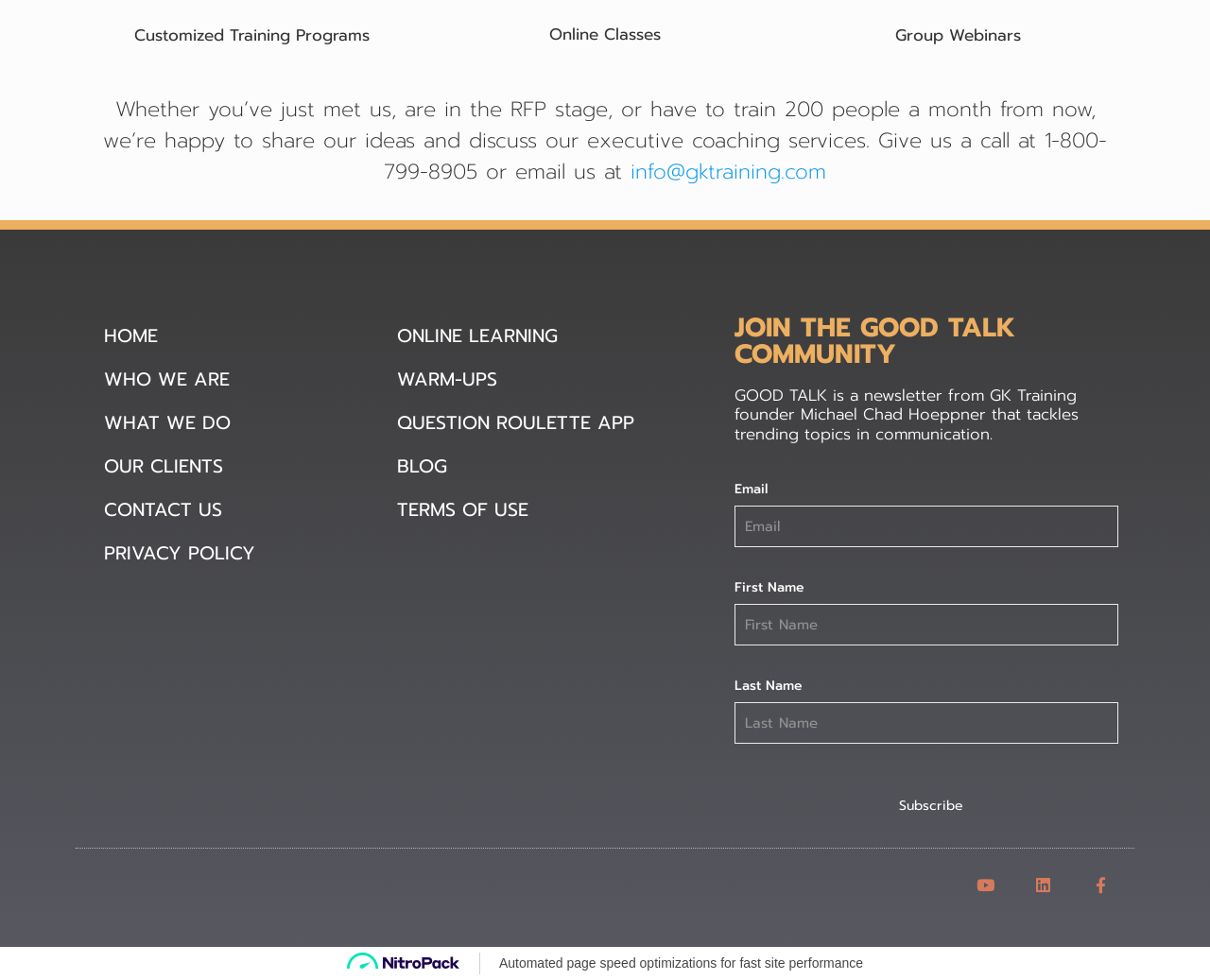Find the bounding box coordinates of the element I should click to carry out the following instruction: "Search for a topic".

None